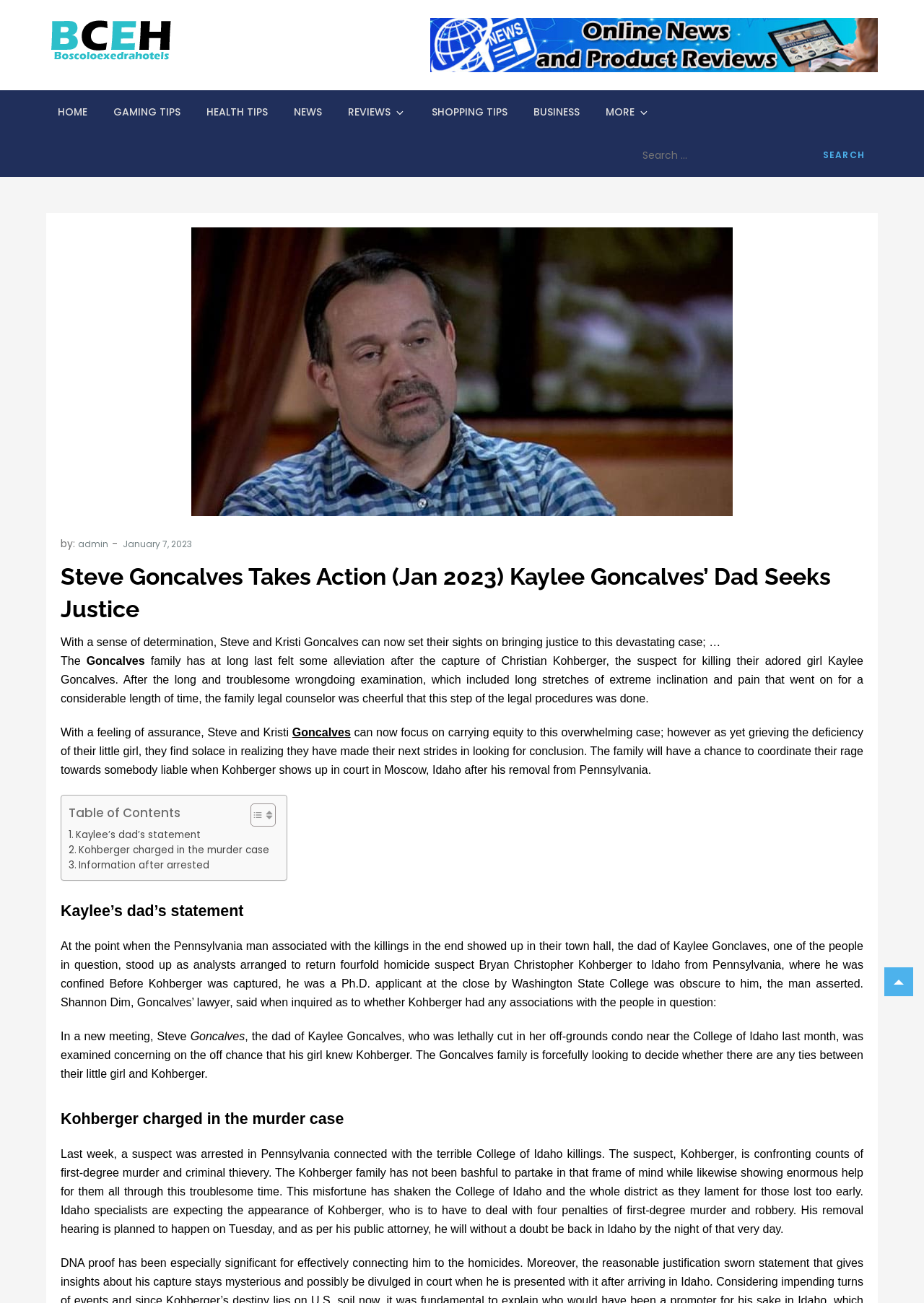What is the topic of the article?
Relying on the image, give a concise answer in one word or a brief phrase.

Justice for Kaylee Goncalves